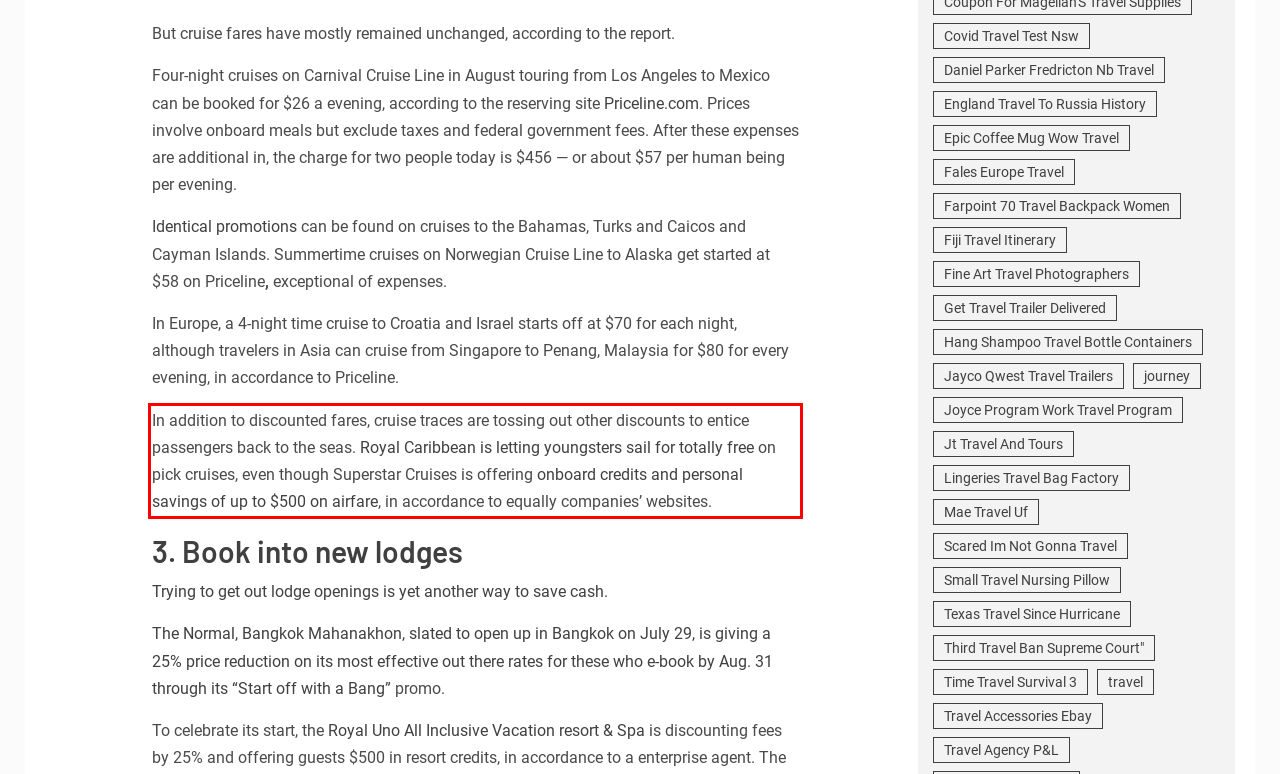Look at the screenshot of the webpage, locate the red rectangle bounding box, and generate the text content that it contains.

In addition to discounted fares, cruise traces are tossing out other discounts to entice passengers back to the seas. Royal Caribbean is letting youngsters sail for totally free on pick cruises, even though Superstar Cruises is offering onboard credits and personal savings of up to $500 on airfare, in accordance to equally companies’ websites.